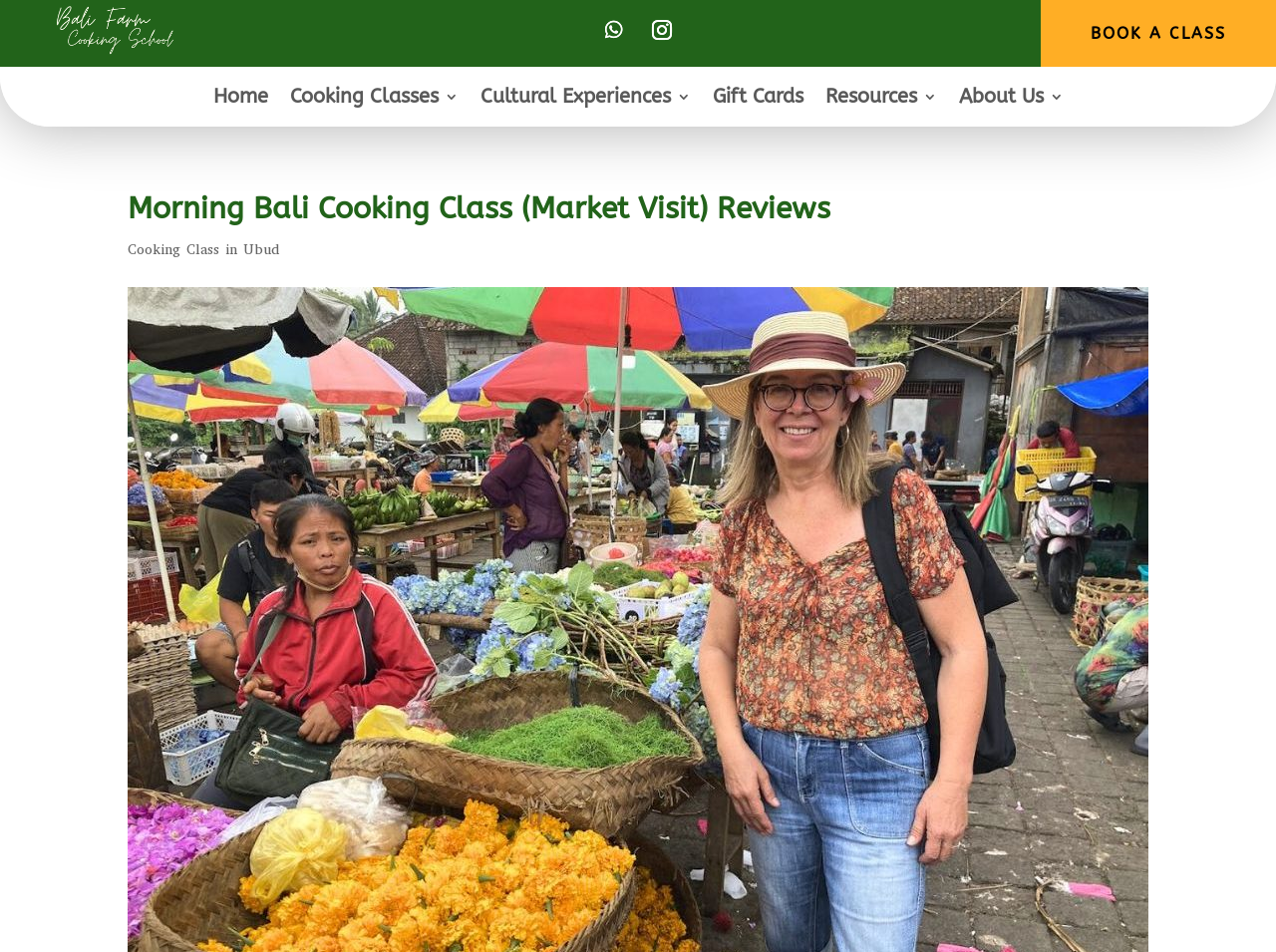How many navigation links are present at the top?
Look at the screenshot and give a one-word or phrase answer.

6